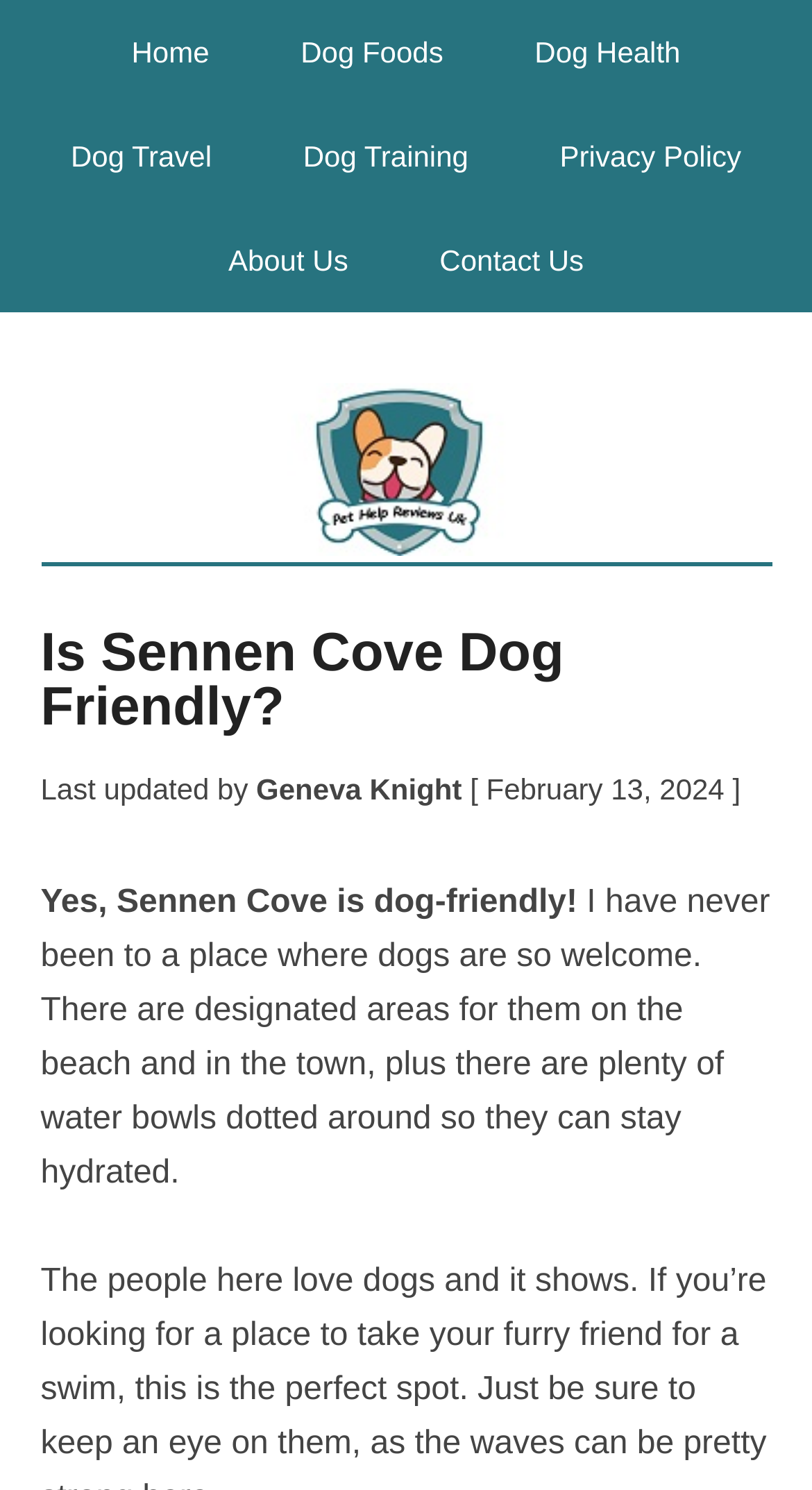What is the name of the author who last updated the article?
Analyze the screenshot and provide a detailed answer to the question.

I found the author's name by looking at the section that says 'Last updated by' and then reading the text next to it, which is 'Geneva Knight'.